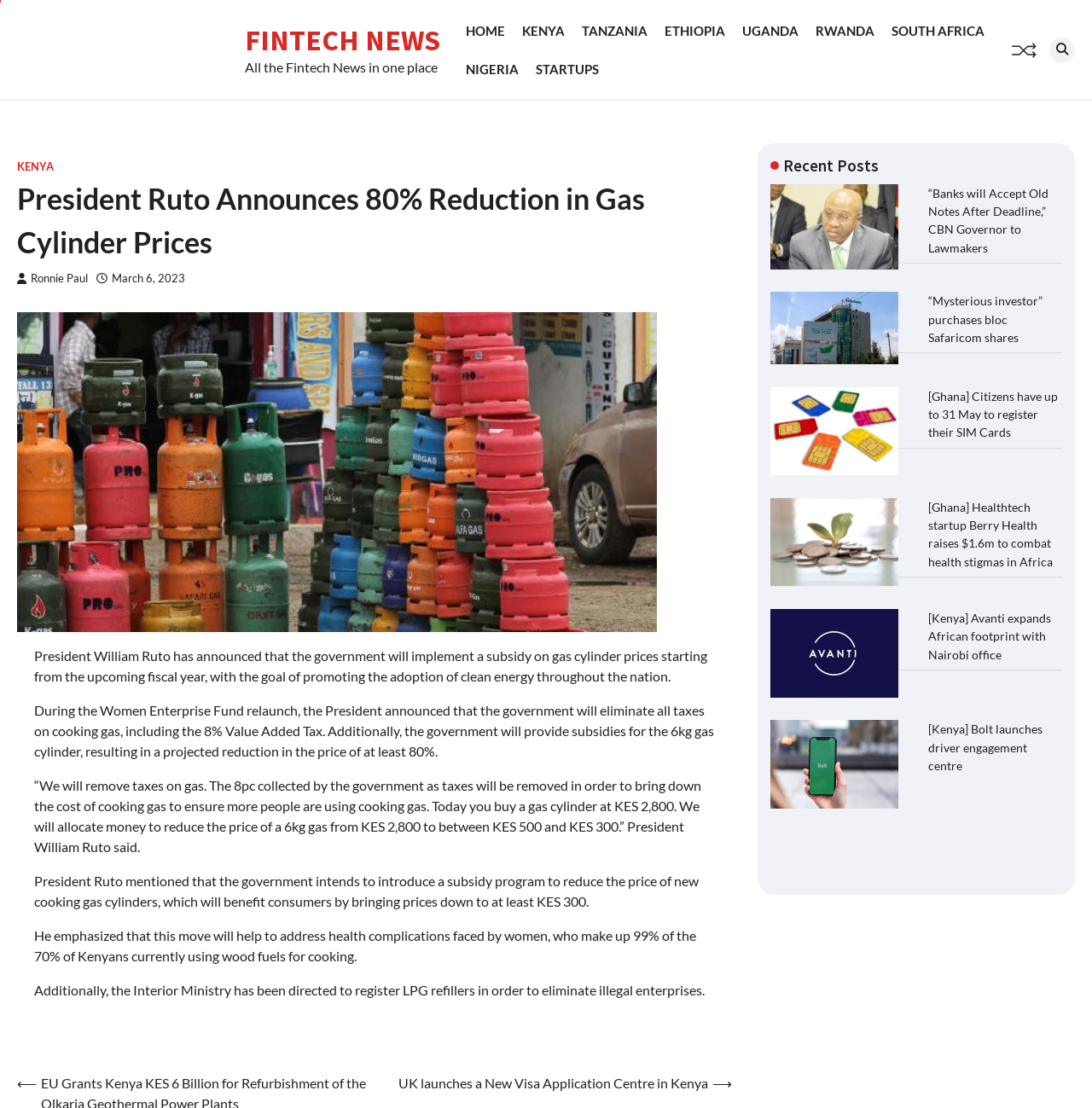What is the name of the news website?
Give a one-word or short phrase answer based on the image.

FINTECH NEWS